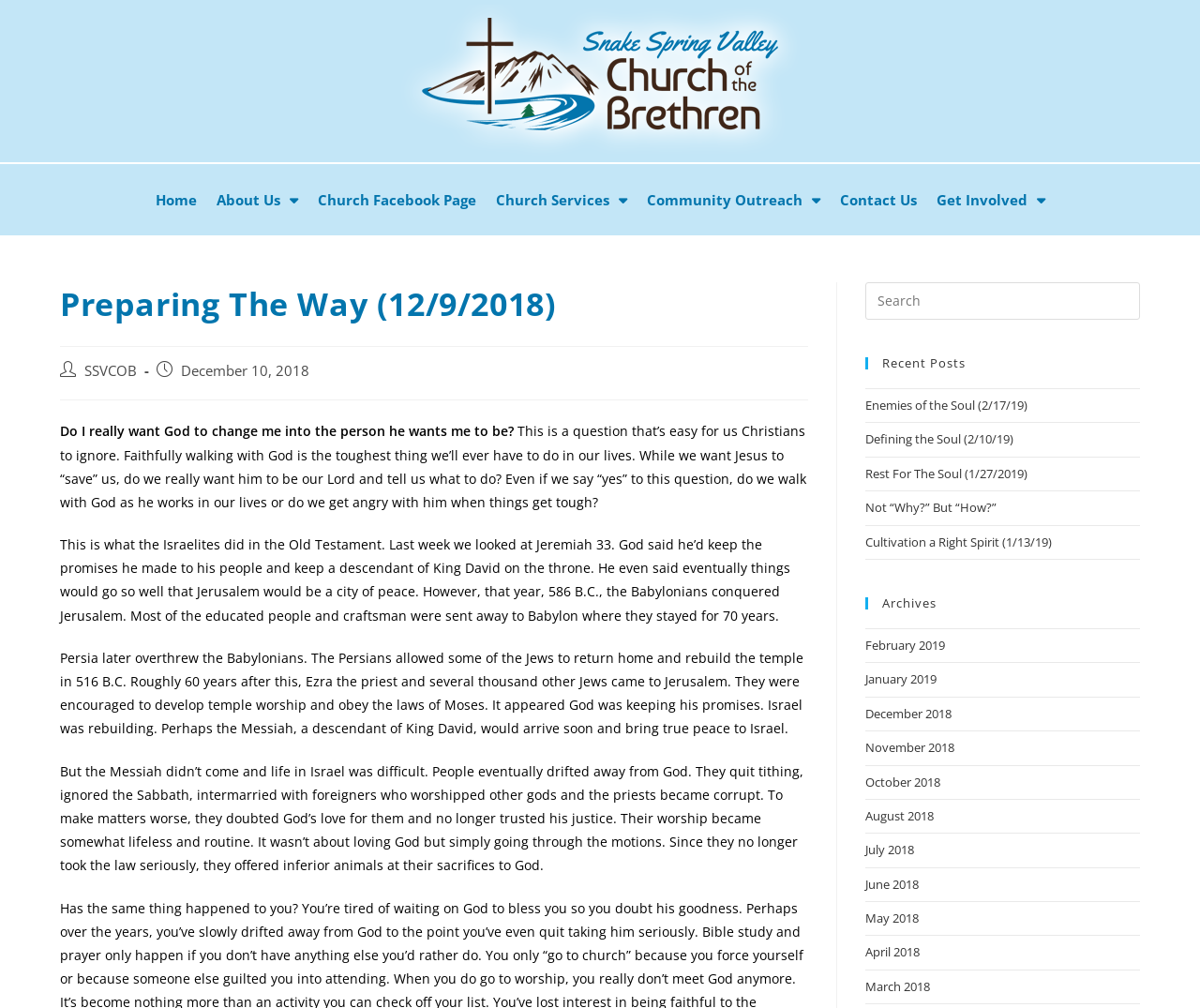Pinpoint the bounding box coordinates of the clickable area needed to execute the instruction: "View the 'Enemies of the Soul (2/17/19)' post". The coordinates should be specified as four float numbers between 0 and 1, i.e., [left, top, right, bottom].

[0.721, 0.393, 0.857, 0.41]